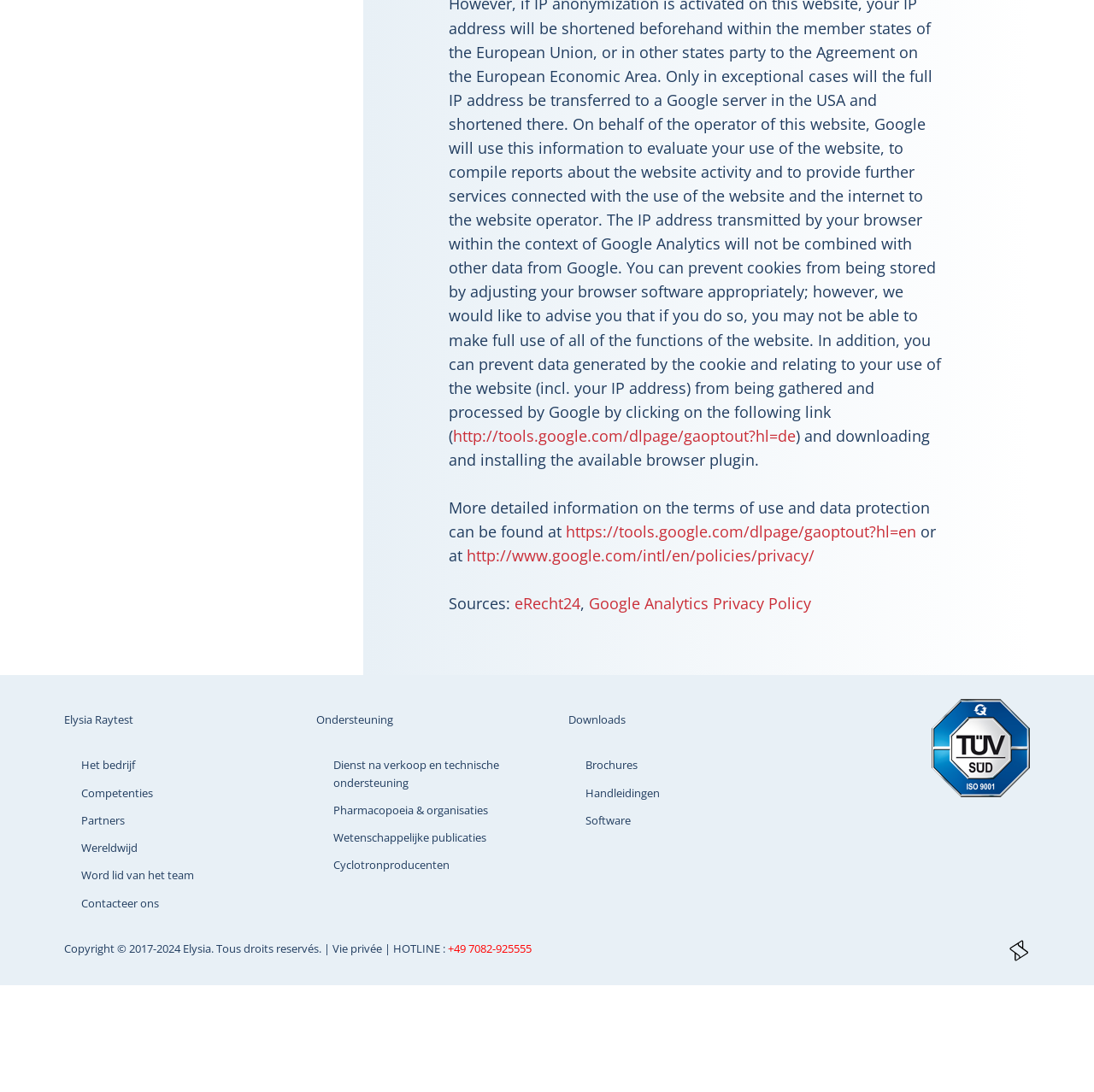Indicate the bounding box coordinates of the element that must be clicked to execute the instruction: "View the downloads page". The coordinates should be given as four float numbers between 0 and 1, i.e., [left, top, right, bottom].

[0.52, 0.652, 0.572, 0.666]